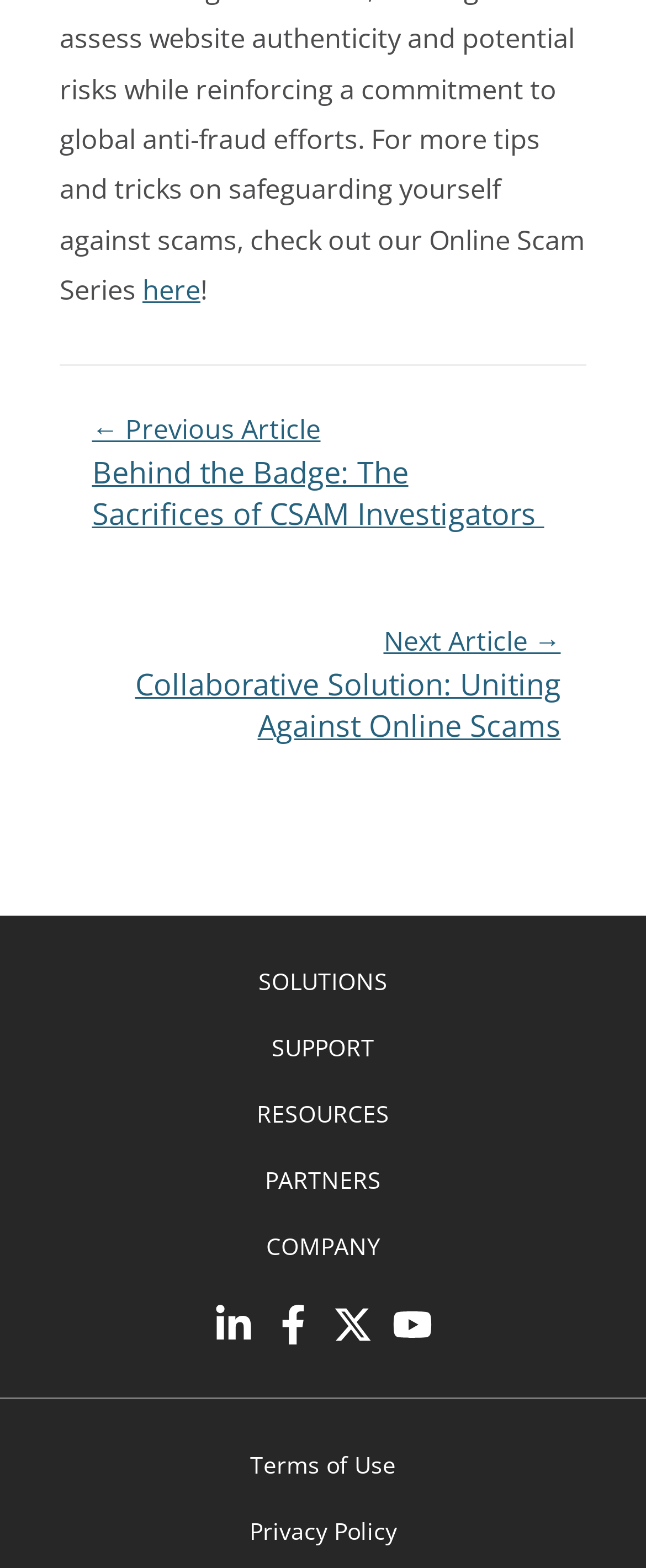How many main navigation links are there?
Give a one-word or short-phrase answer derived from the screenshot.

5